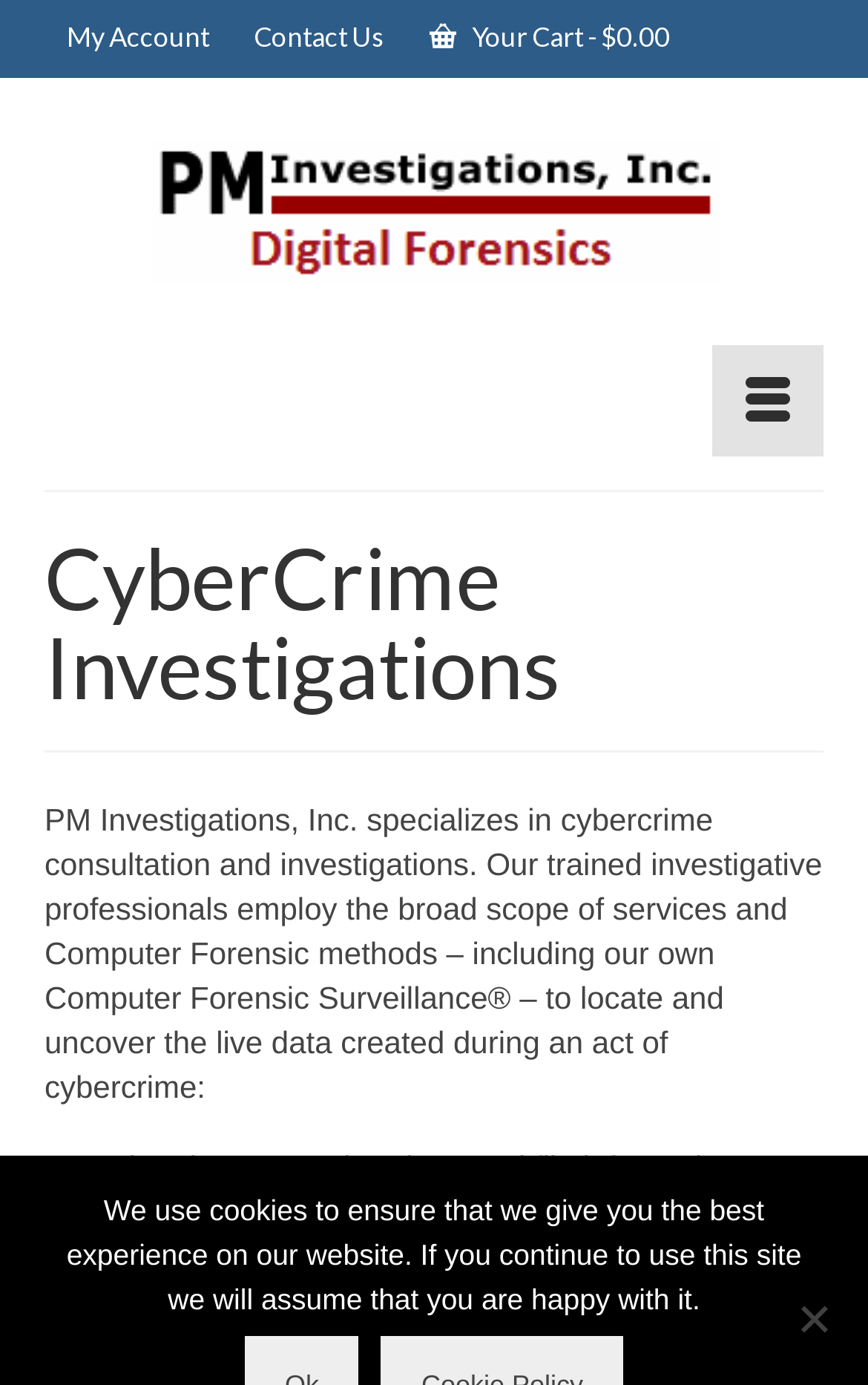What is the purpose of the button at the top right?
Provide a detailed answer to the question using information from the image.

The purpose of the button at the top right of the webpage is to open a menu, as indicated by the button's text 'Menu'. This button is located at the top right of the webpage and is used to access additional options or features.